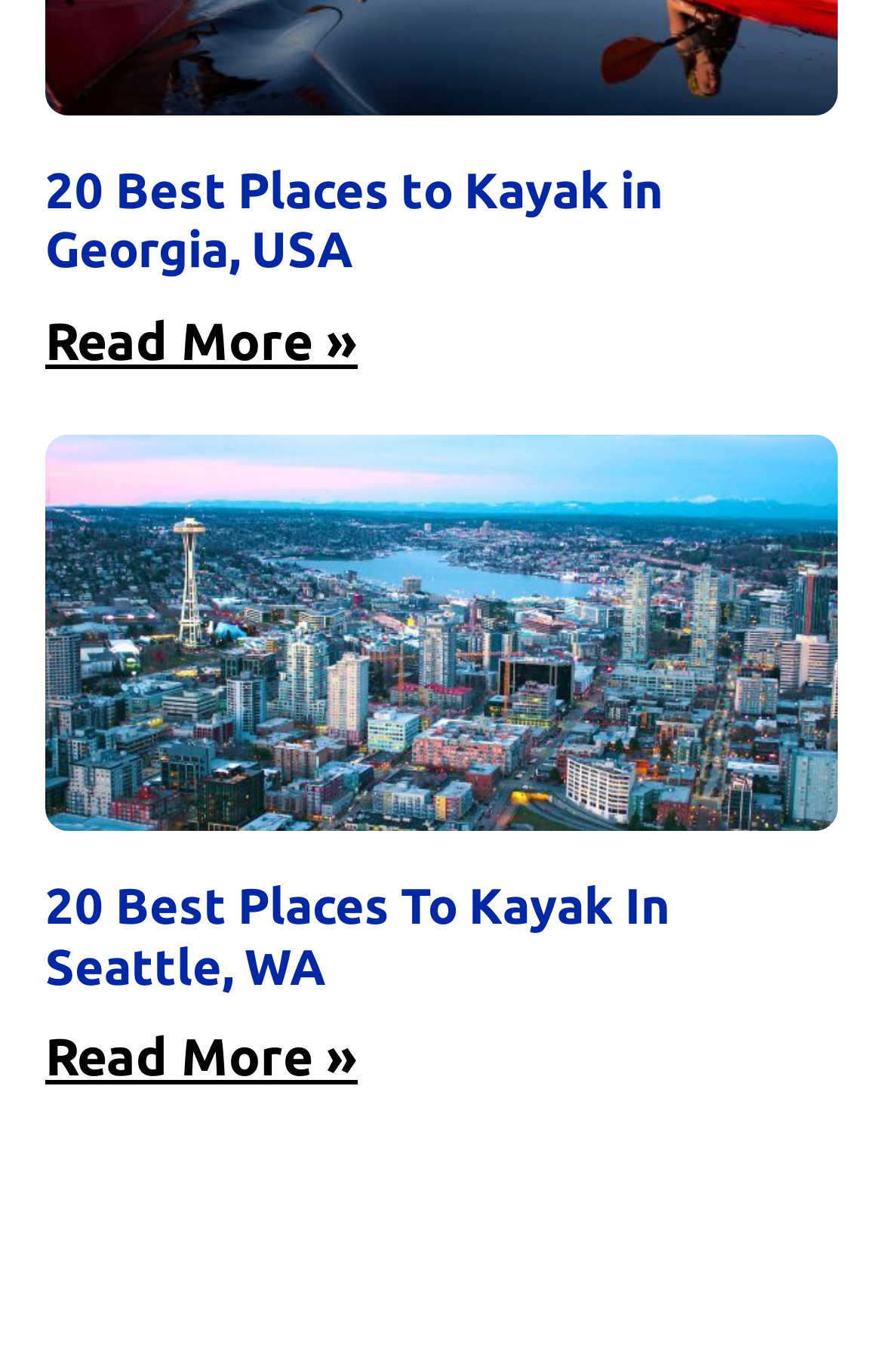Answer briefly with one word or phrase:
What is the purpose of the 'Read More »' button?

To read more about the article